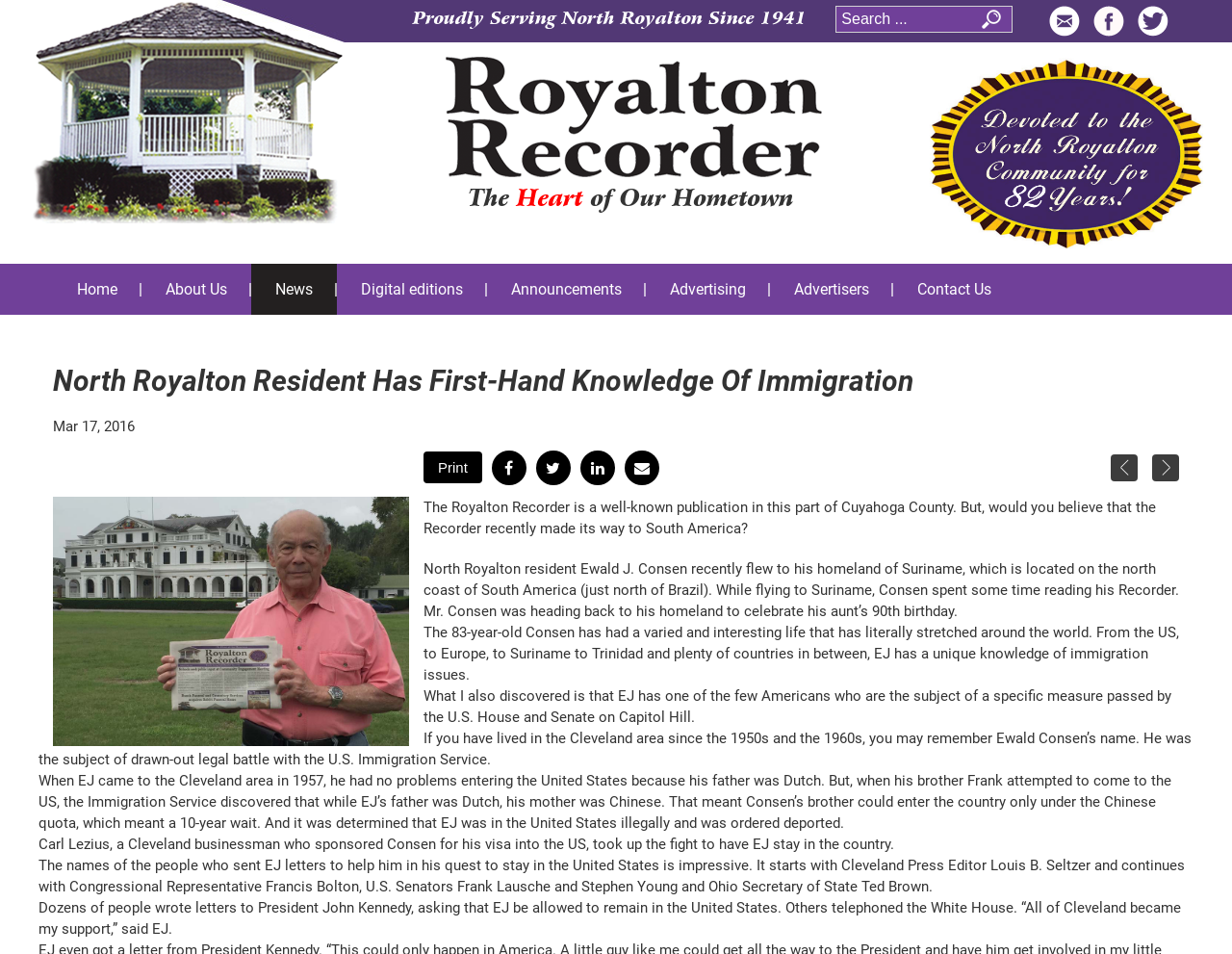What is the name of the Cleveland businessman who sponsored Ewald Consen's visa?
Answer briefly with a single word or phrase based on the image.

Carl Lezius